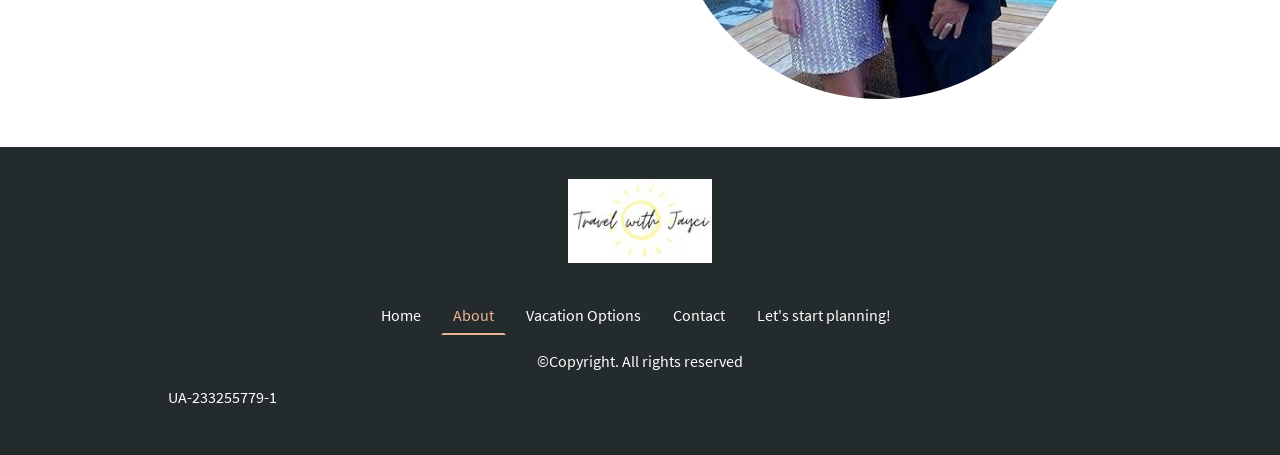Provide your answer to the question using just one word or phrase: What is the text of the bottom-left copyright notice?

Copyright. All rights reserved